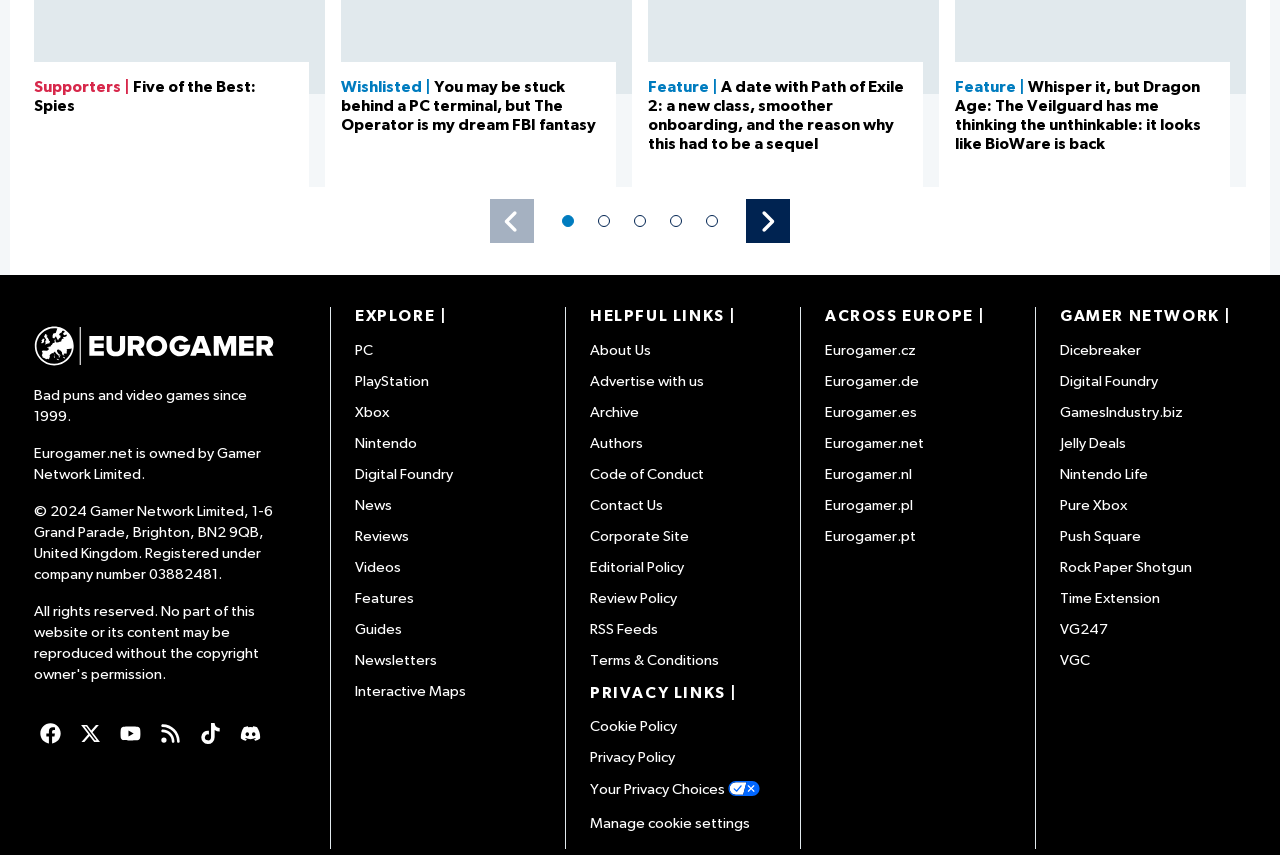Identify the bounding box coordinates of the element to click to follow this instruction: 'Click the 'Move forwards' button'. Ensure the coordinates are four float values between 0 and 1, provided as [left, top, right, bottom].

[0.583, 0.233, 0.617, 0.285]